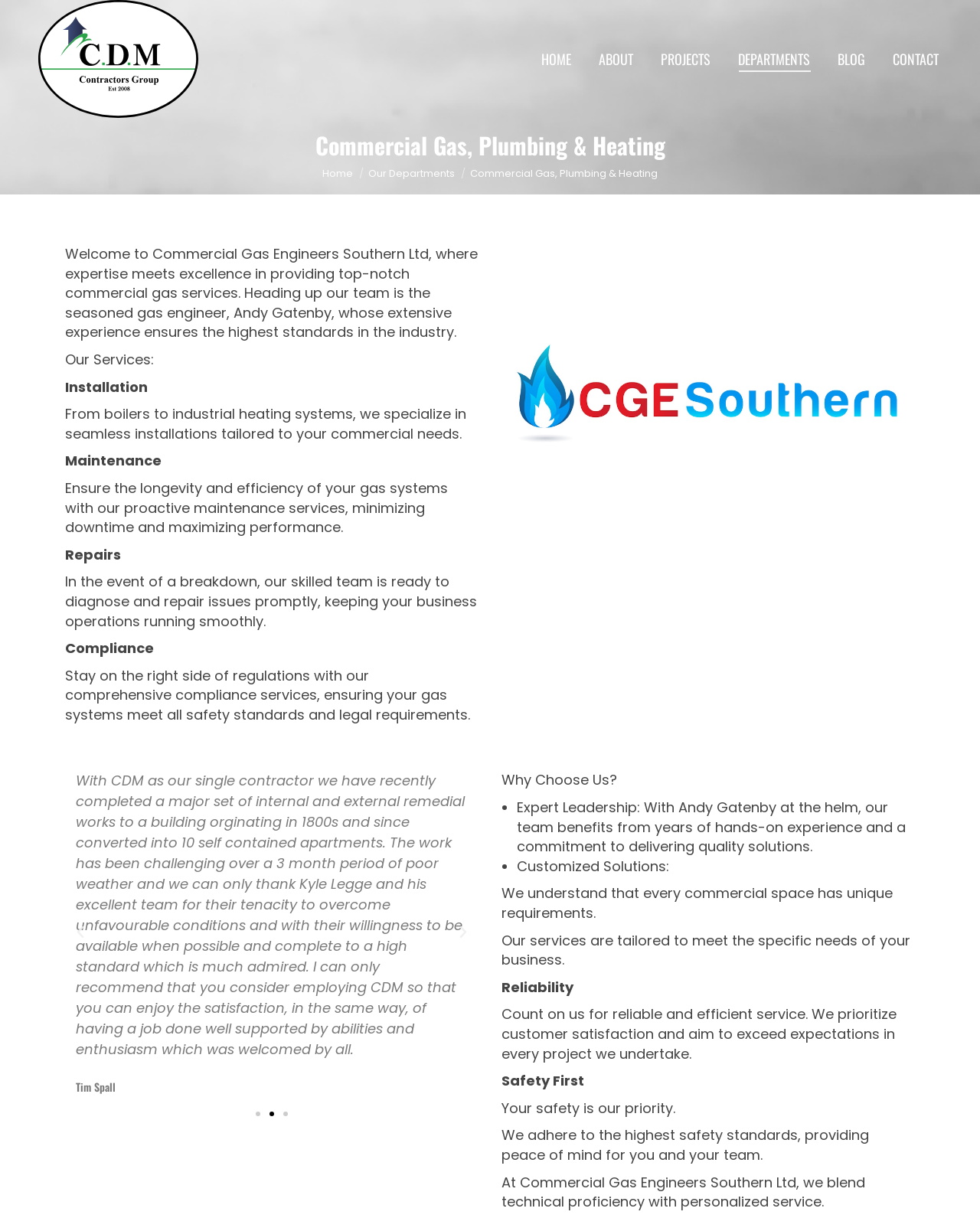What services does the company provide?
Using the visual information, answer the question in a single word or phrase.

Installation, Maintenance, Repairs, Compliance